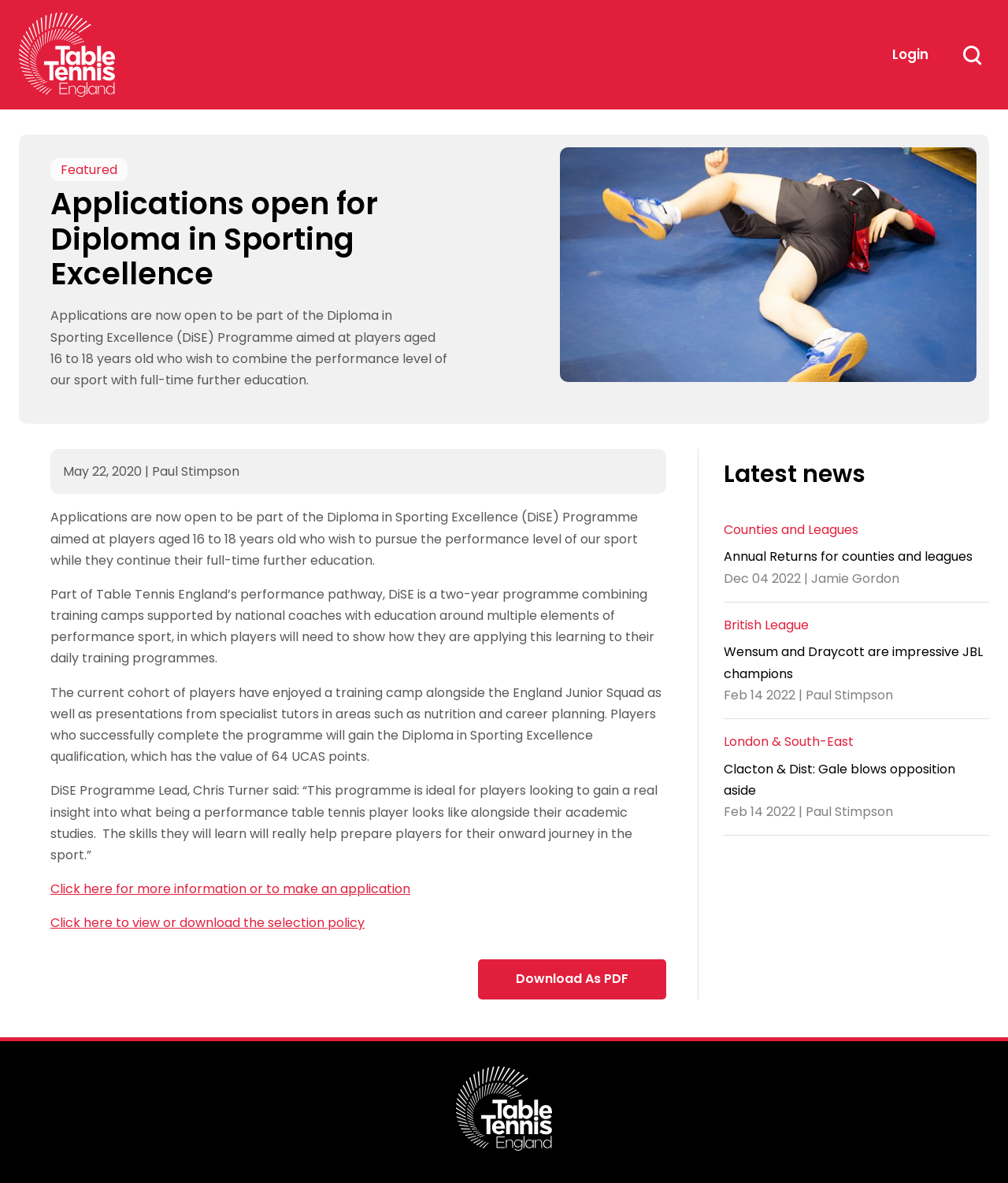Determine the bounding box coordinates of the section to be clicked to follow the instruction: "Read the latest news about Counties and Leagues". The coordinates should be given as four float numbers between 0 and 1, formatted as [left, top, right, bottom].

[0.718, 0.44, 0.852, 0.455]